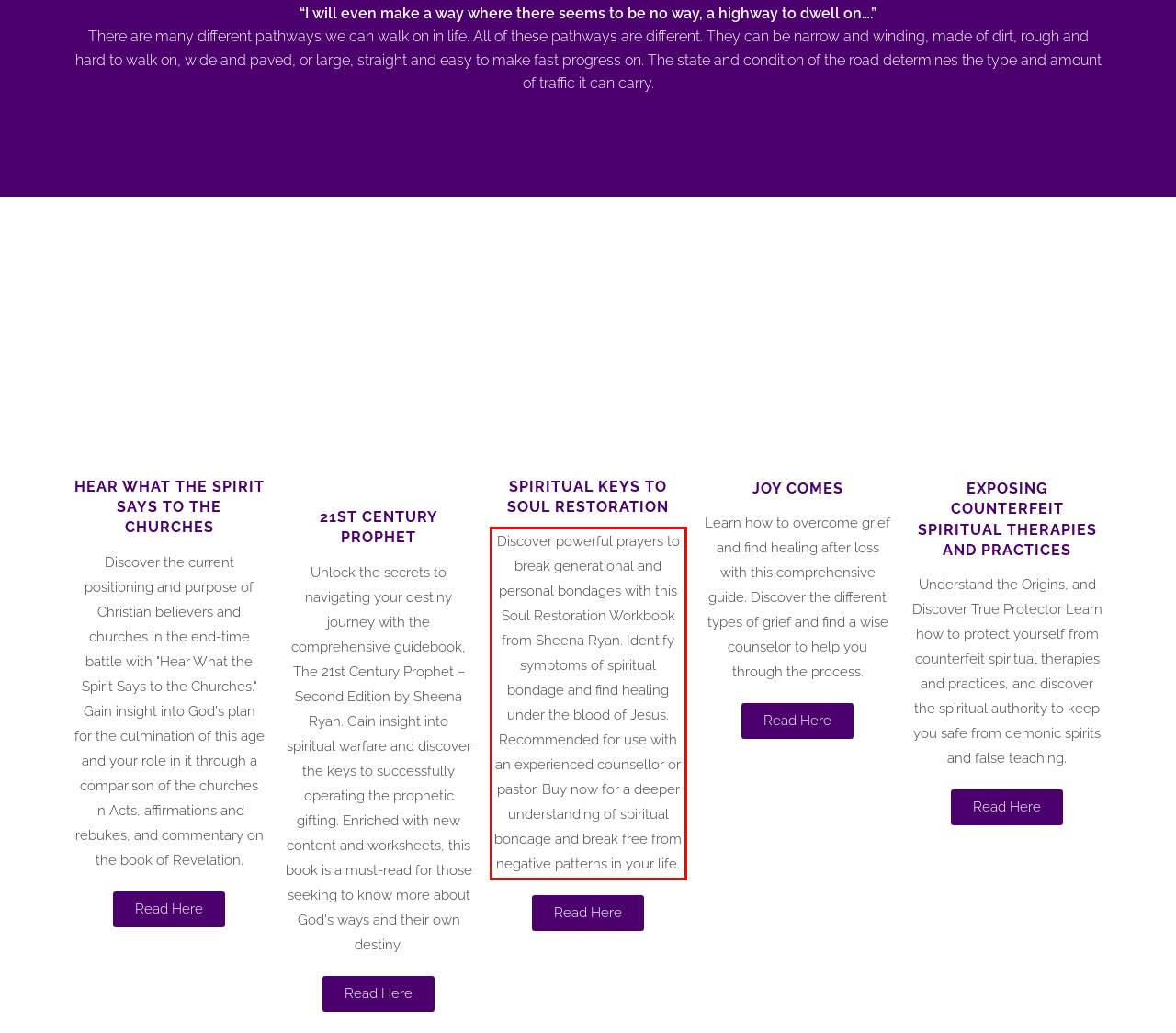Inspect the webpage screenshot that has a red bounding box and use OCR technology to read and display the text inside the red bounding box.

Discover powerful prayers to break generational and personal bondages with this Soul Restoration Workbook from Sheena Ryan. Identify symptoms of spiritual bondage and find healing under the blood of Jesus. Recommended for use with an experienced counsellor or pastor. Buy now for a deeper understanding of spiritual bondage and break free from negative patterns in your life.